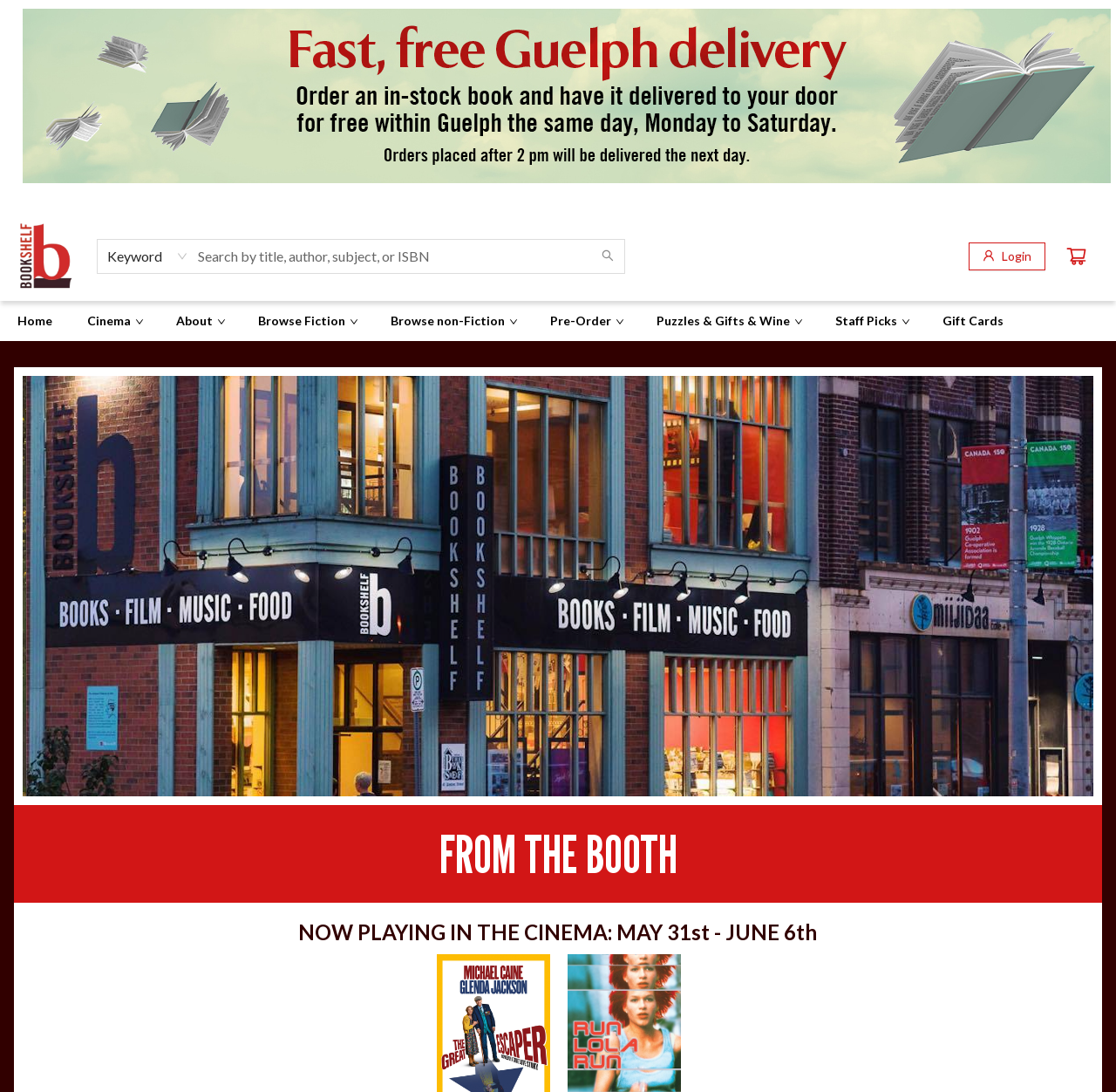What is the name of the current product view?
Provide a one-word or short-phrase answer based on the image.

Product View 9781982155193